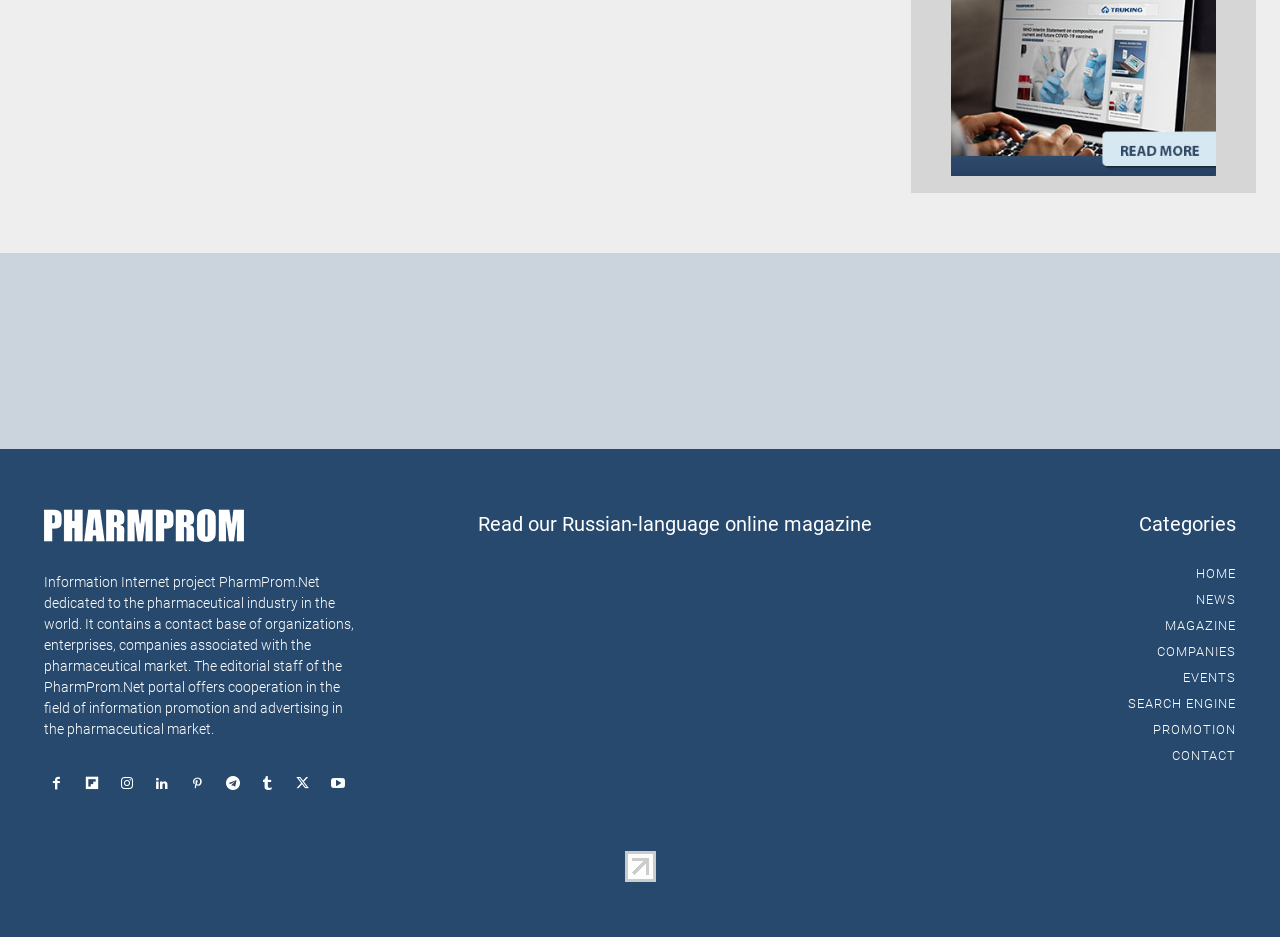How many social media links are present?
Kindly offer a comprehensive and detailed response to the question.

There are 8 social media links present, which can be identified by the OCR text '', '', '', '', '', '', '', and ''.